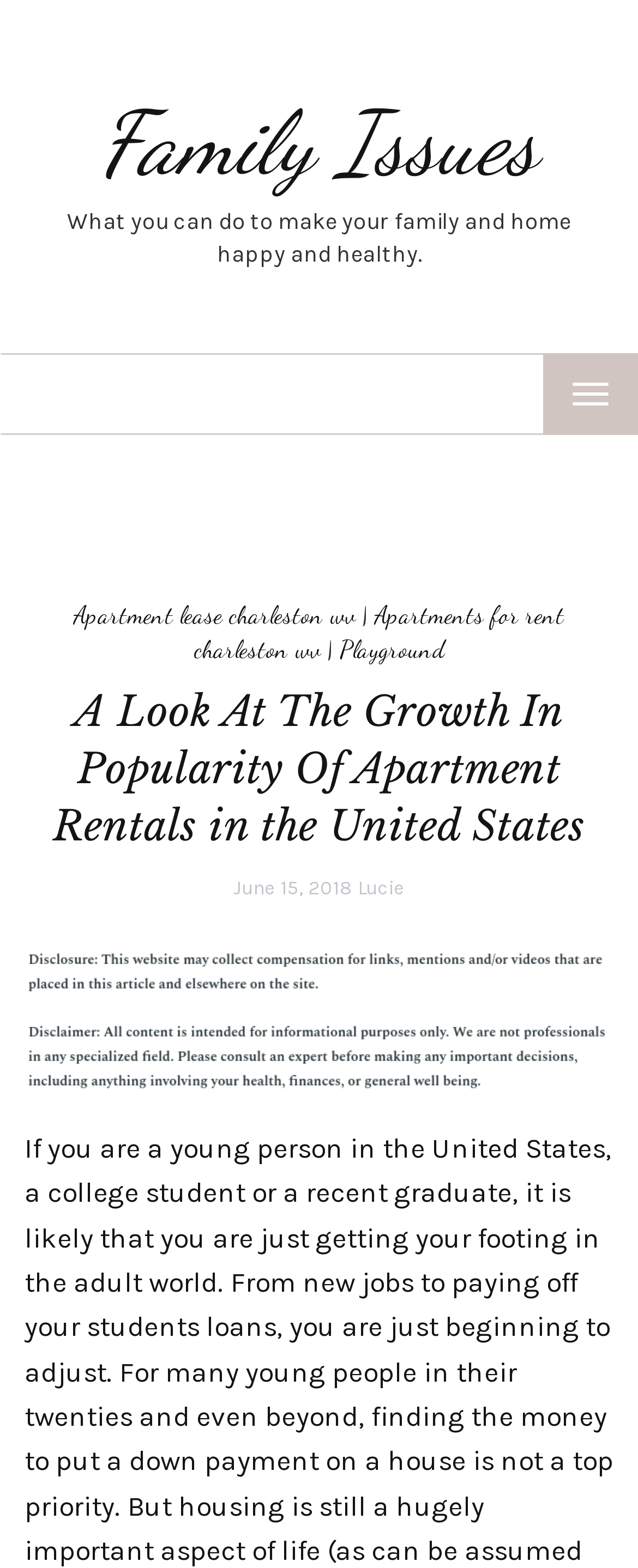What is below the article heading?
Examine the image and give a concise answer in one word or a short phrase.

An image